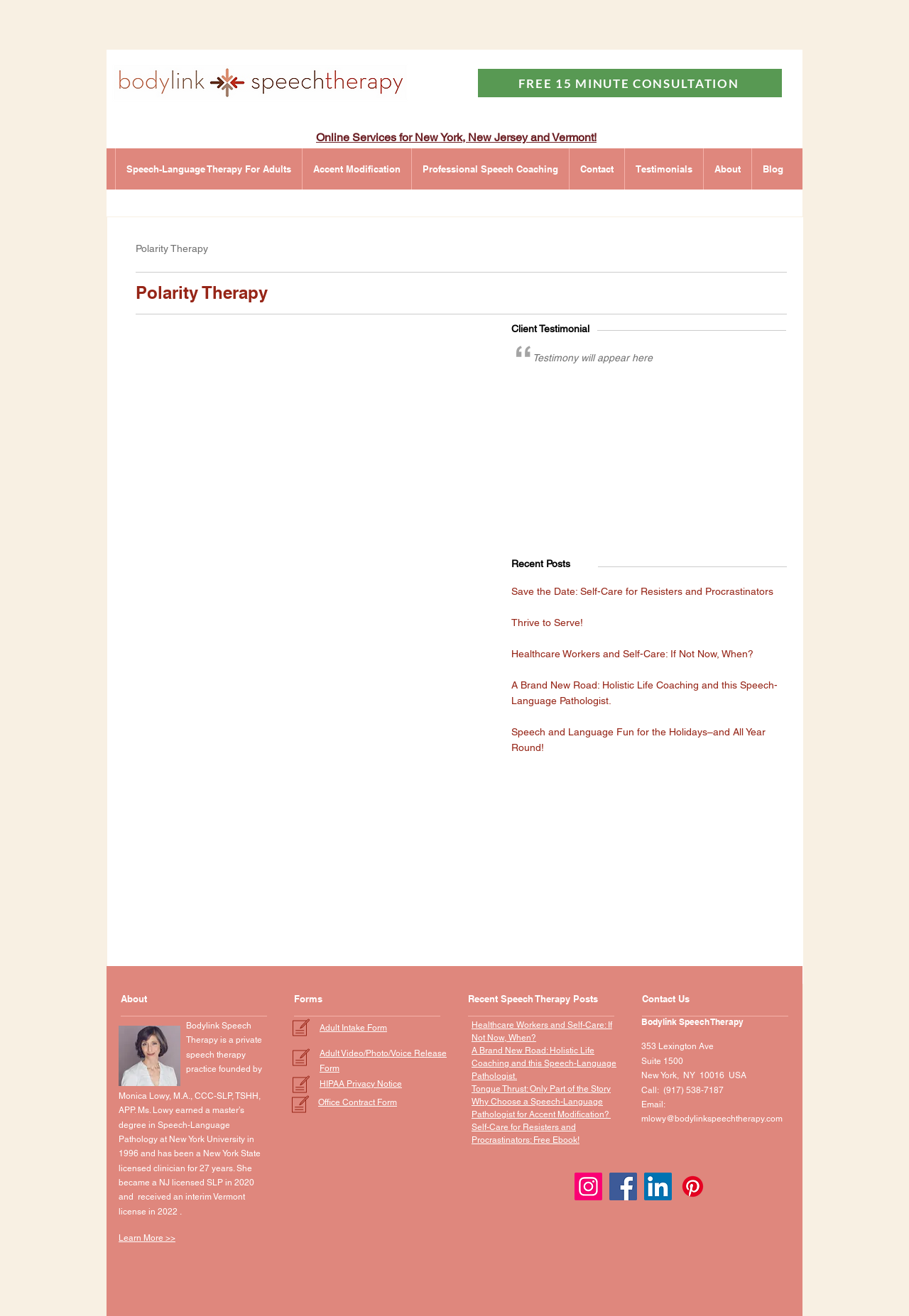What is the benefit of Polarity Therapy?
By examining the image, provide a one-word or phrase answer.

Deep Relaxation, Stress Reduction, Increased Self-Awareness